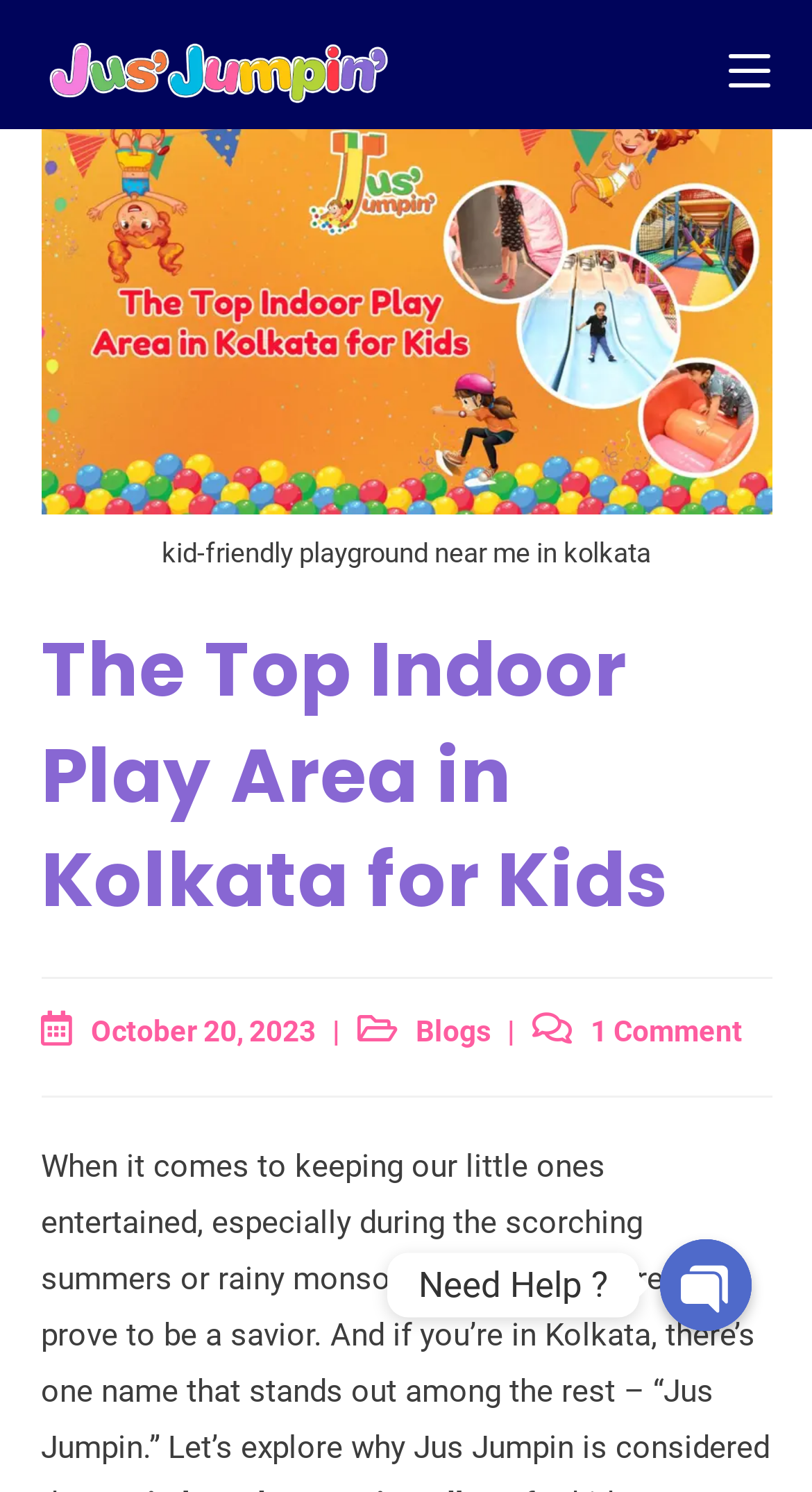What is the text above the main heading?
Answer the question with as much detail as you can, using the image as a reference.

The text above the main heading can be found in the static text element 'kid-friendly playground near me in kolkata' which is located above the main heading of the webpage.